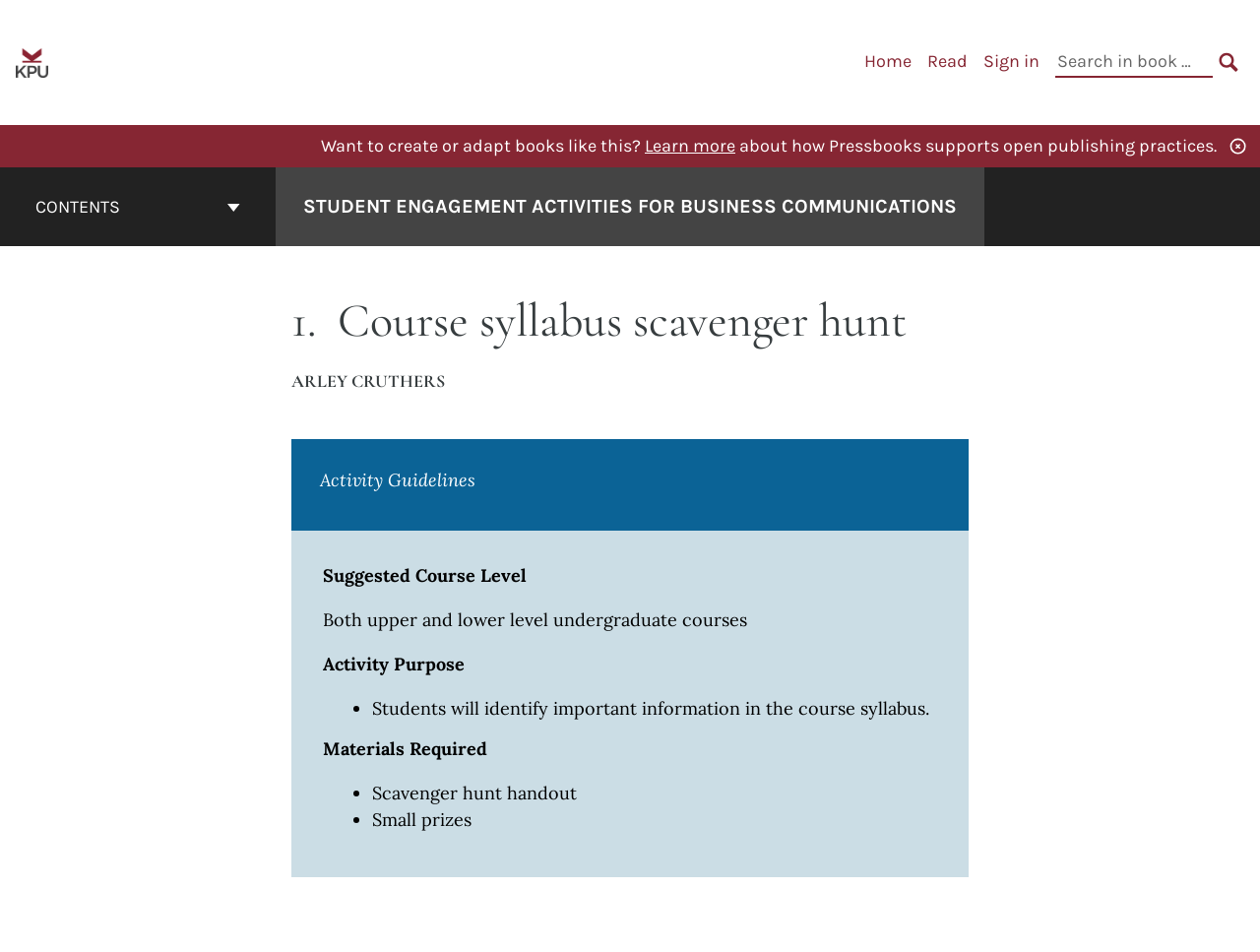Determine the bounding box coordinates for the area that needs to be clicked to fulfill this task: "Click on Home". The coordinates must be given as four float numbers between 0 and 1, i.e., [left, top, right, bottom].

[0.686, 0.053, 0.723, 0.075]